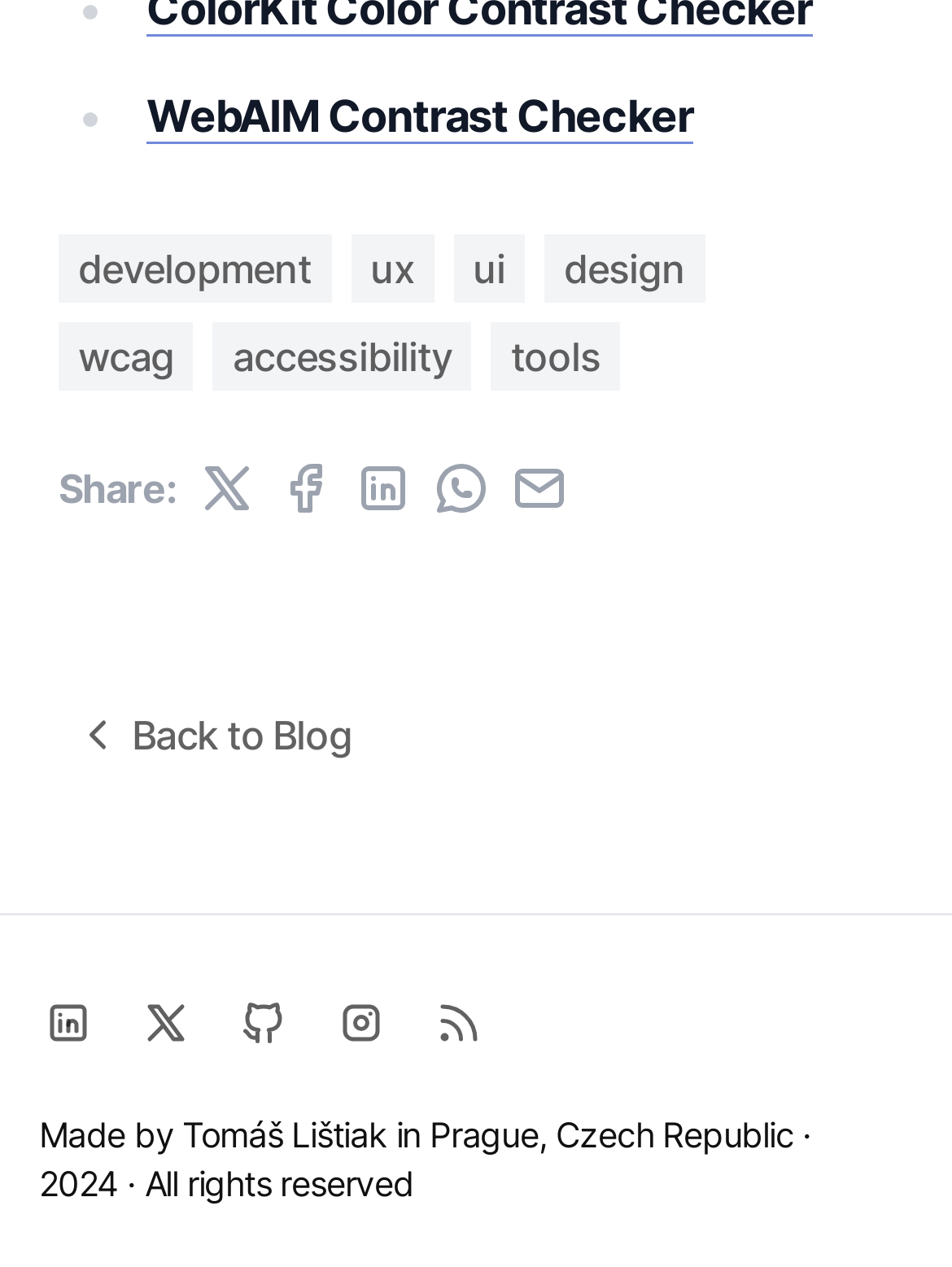Provide the bounding box coordinates for the area that should be clicked to complete the instruction: "Share on Twitter".

[0.207, 0.362, 0.268, 0.409]